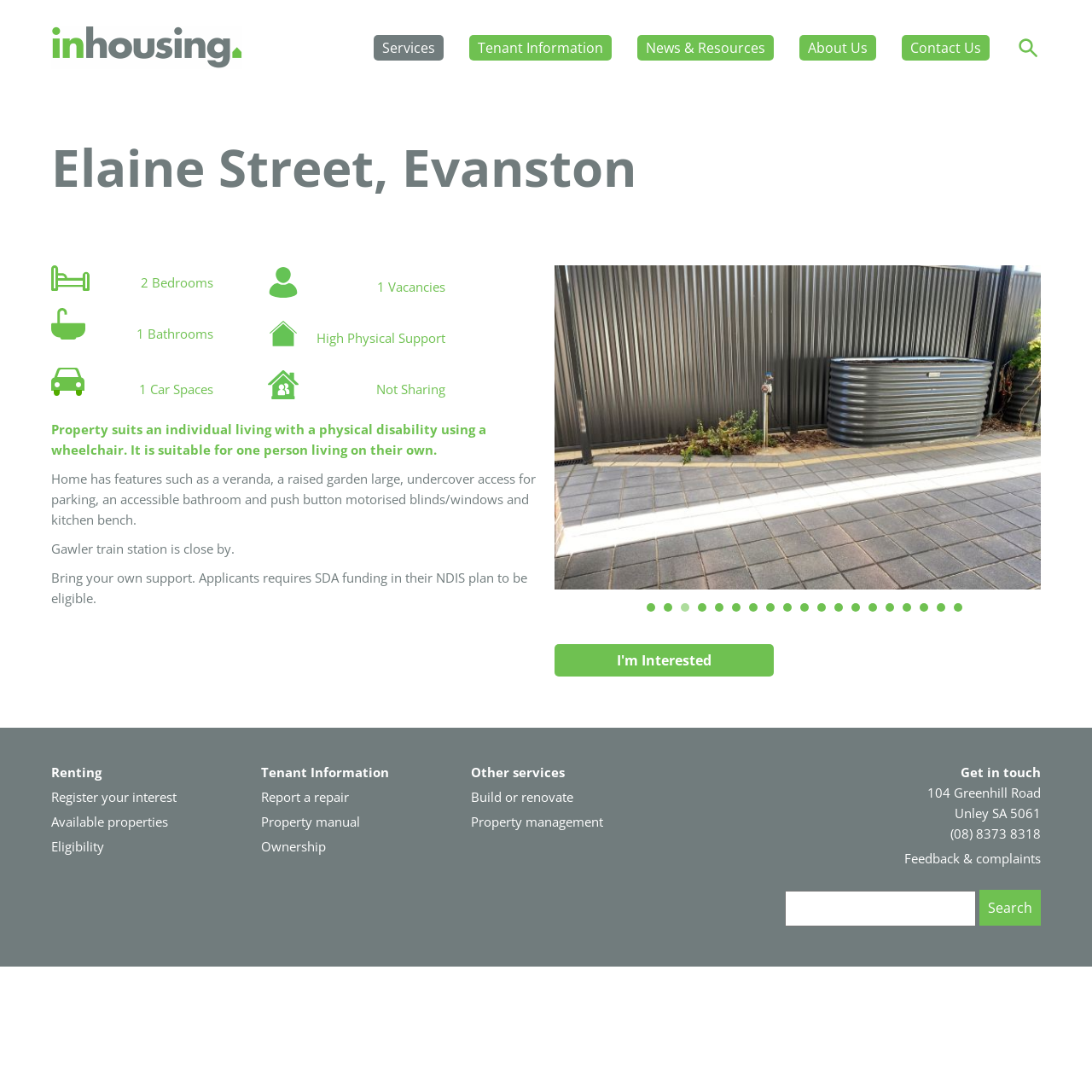Offer a detailed account of what is visible on the webpage.

This webpage appears to be a property listing page, specifically for a wheelchair-accessible property at Elaine Street, Evanston. The page is divided into several sections, with a prominent header section at the top featuring a logo and navigation links.

Below the header, there is a brief summary of the property, stating that it is suitable for one person living on their own with a physical disability using a wheelchair. This is followed by a section highlighting the property's features, including 2 bedrooms, 1 bathroom, 1 car space, and 1 vacancy.

The next section provides more detailed information about the property, including its accessibility features, such as a veranda, raised garden, undercover parking, and push-button motorized blinds and windows. There is also a mention of the nearby Gawler train station.

A tab panel is located below, with 19 tabs, each representing a different image or feature of the property. The currently selected tab is the third one. Below the tab panel, there is a call-to-action button "I'm Interested" and a section with links to related pages, such as "Renting", "Tenant Information", and "Other services".

The bottom section of the page features a footer with contact information, including an address, phone number, and email address. There is also a search bar and a button to submit feedback or complaints.